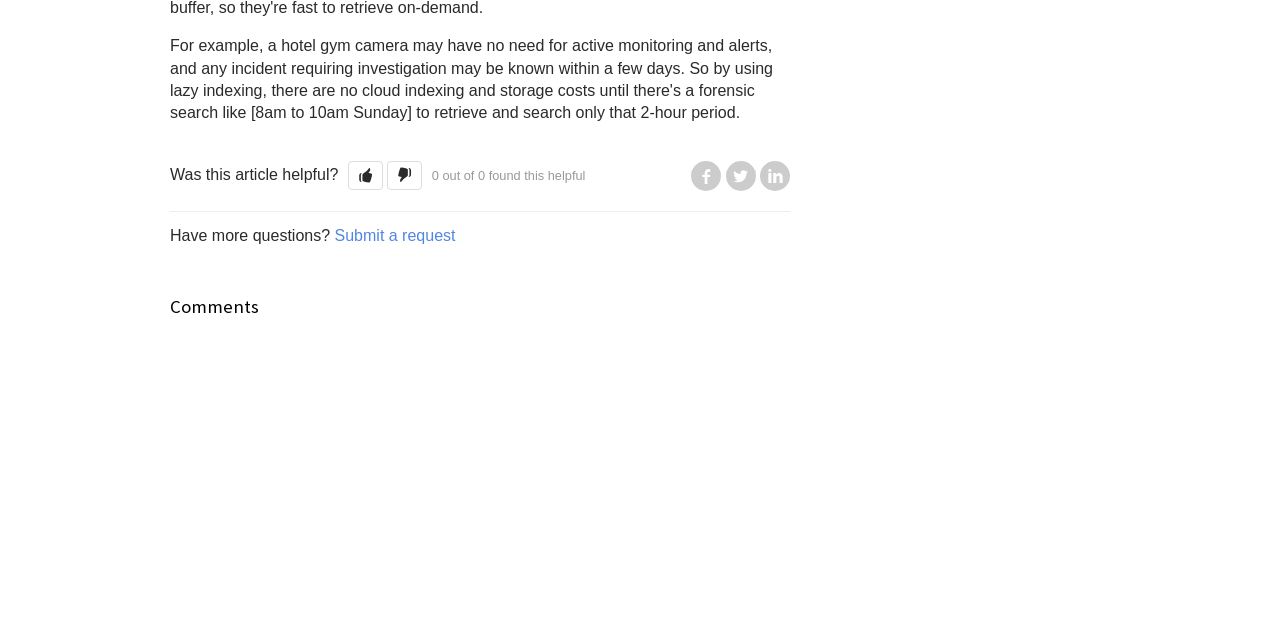Provide the bounding box coordinates for the UI element described in this sentence: "title="Yes"". The coordinates should be four float values between 0 and 1, i.e., [left, top, right, bottom].

[0.272, 0.252, 0.299, 0.297]